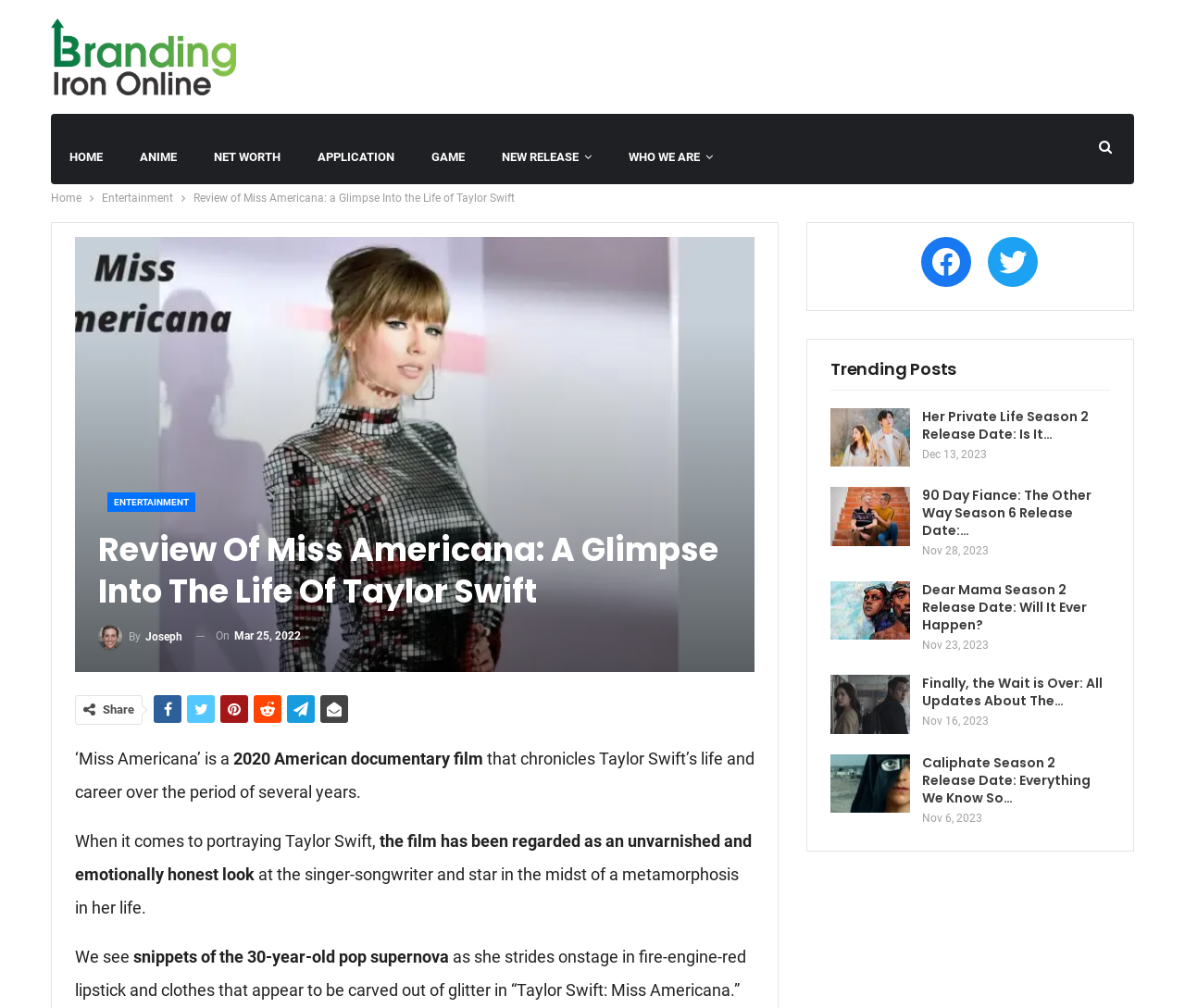Identify the bounding box coordinates for the UI element described as: "Entertainment". The coordinates should be provided as four floats between 0 and 1: [left, top, right, bottom].

[0.091, 0.488, 0.165, 0.508]